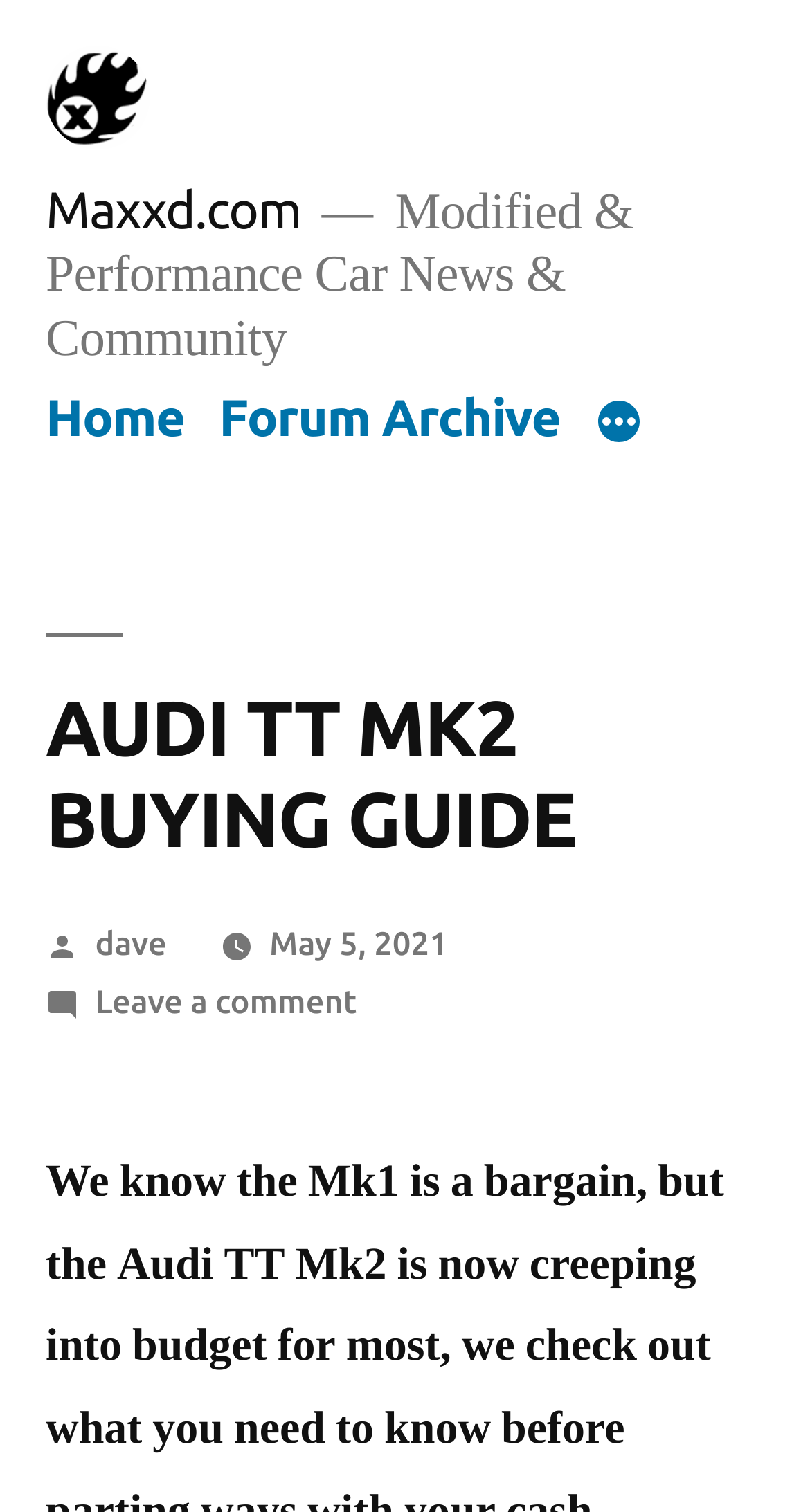Identify the bounding box for the described UI element: "May 5, 2021".

[0.332, 0.611, 0.553, 0.636]